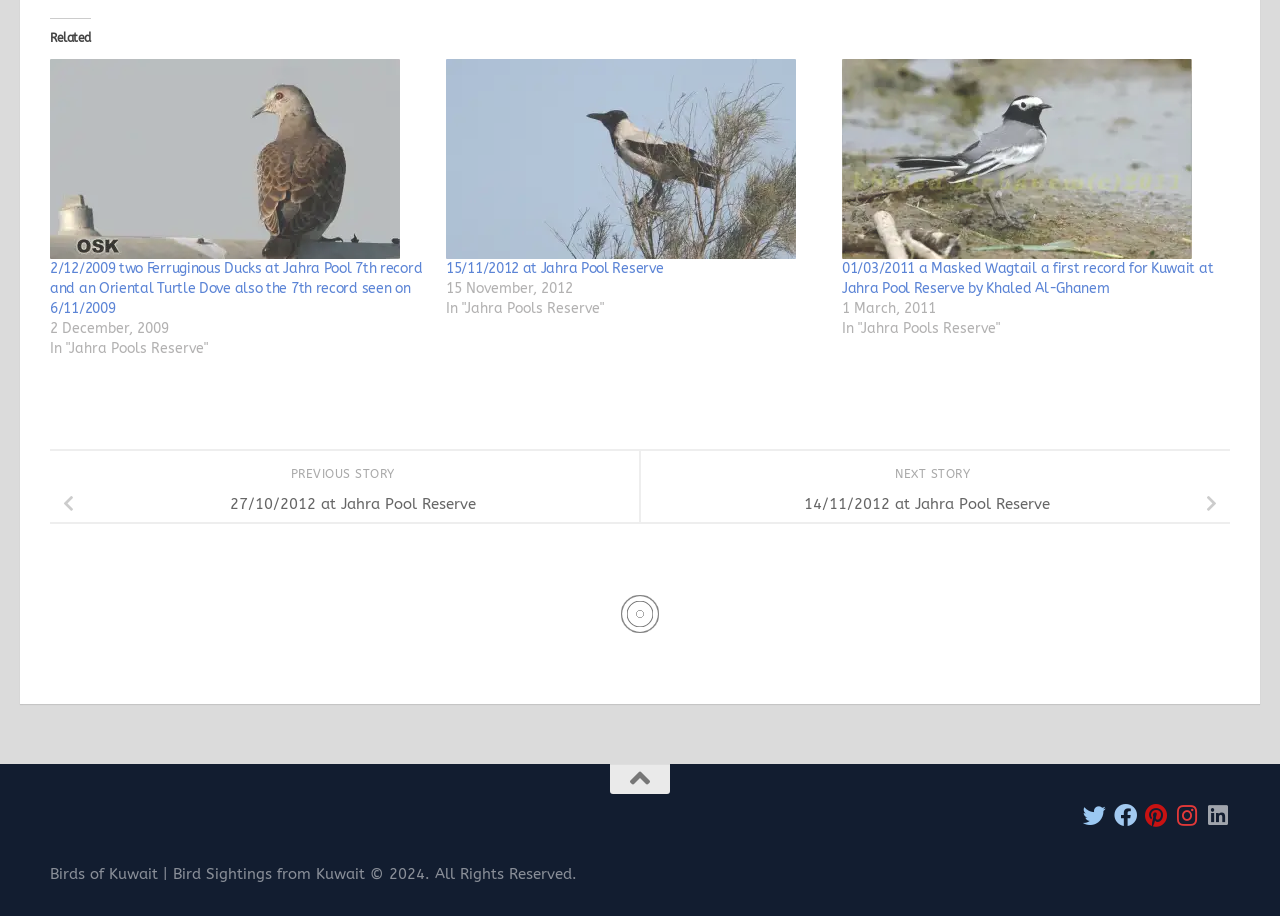Provide a short, one-word or phrase answer to the question below:
Where was the Masked Wagtail spotted?

Jahra Pools Reserve